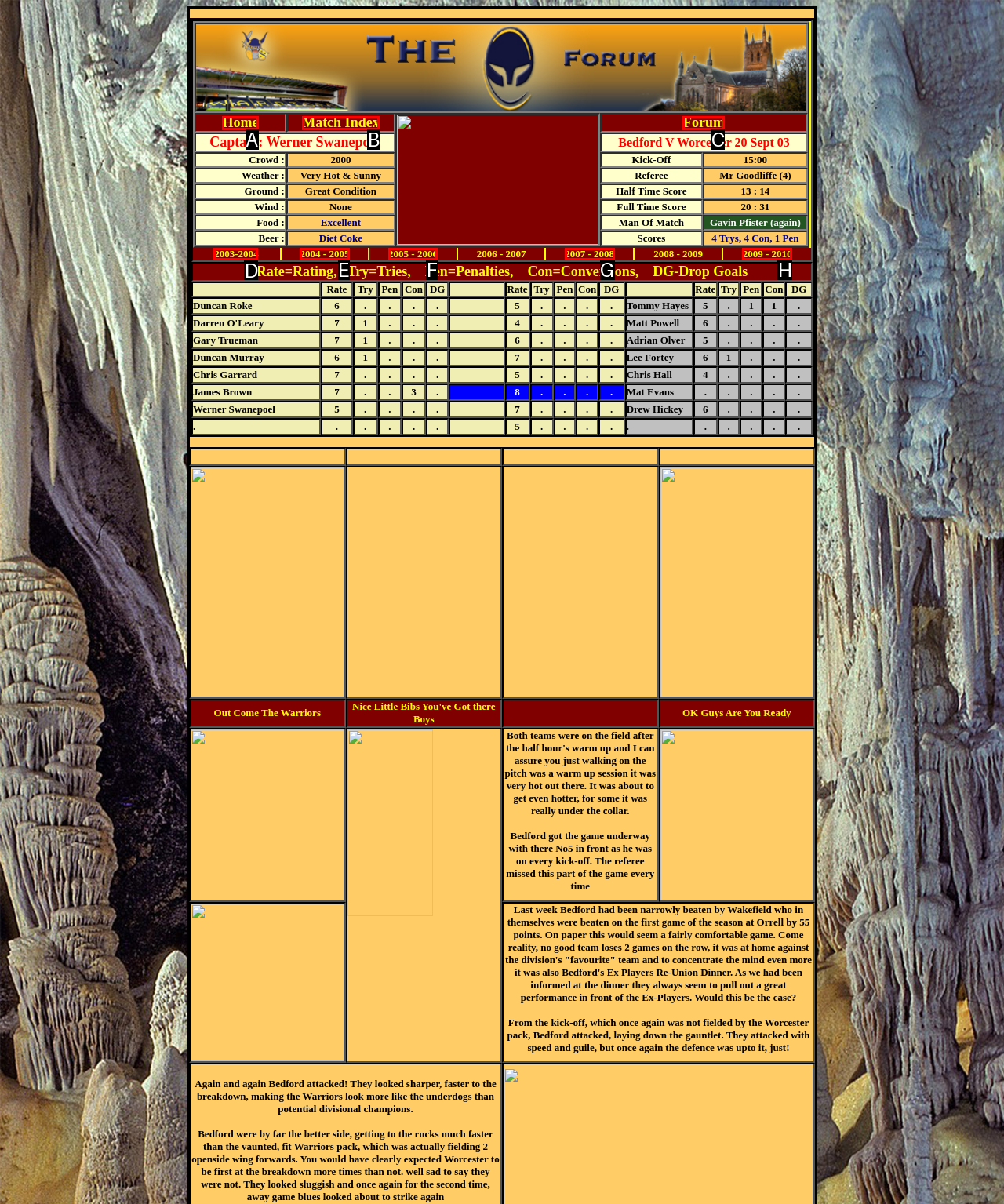Choose the letter of the element that should be clicked to complete the task: Click on 2003-2004
Answer with the letter from the possible choices.

D